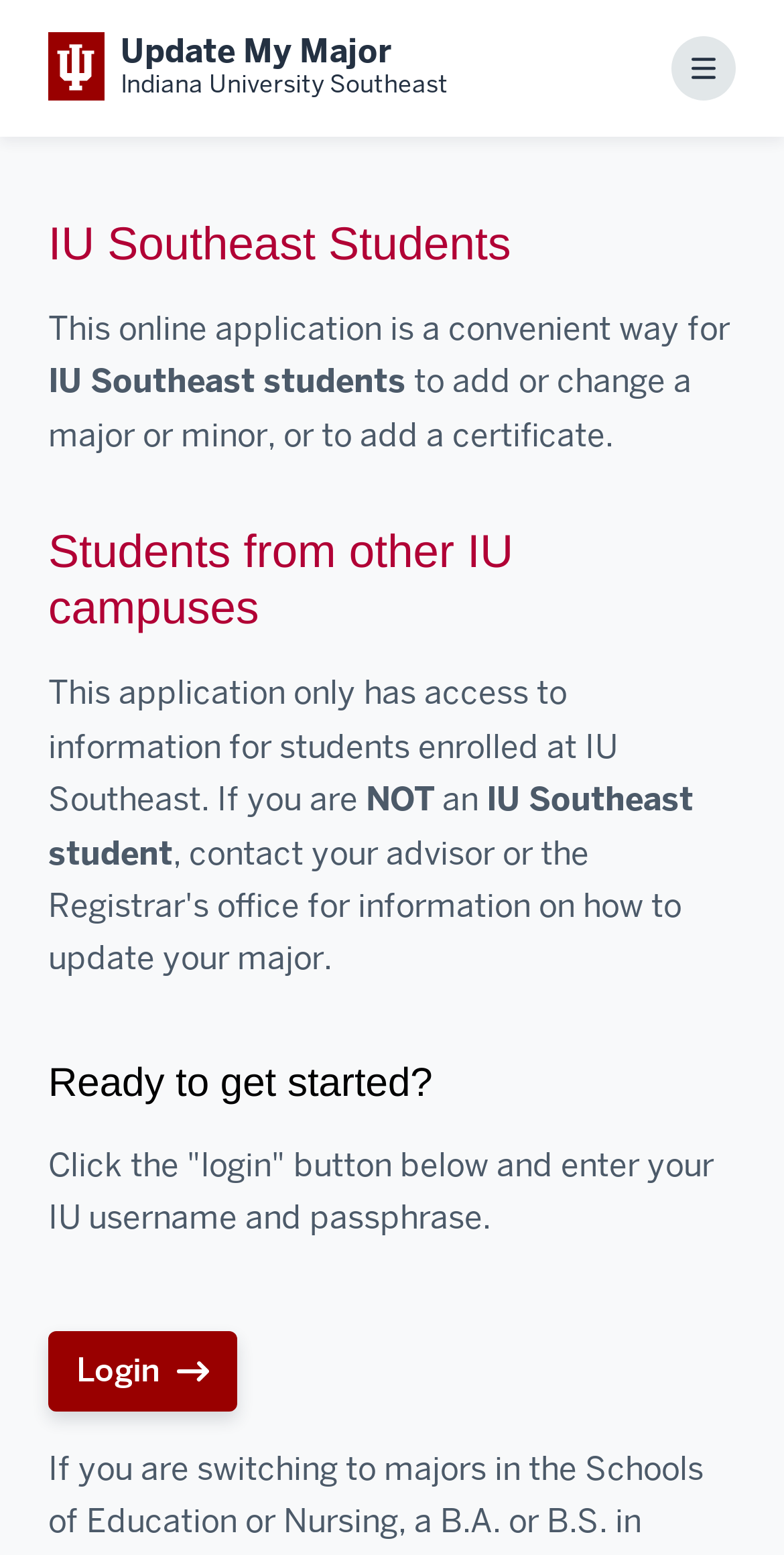Who can use this application?
Please look at the screenshot and answer using one word or phrase.

IU Southeast students